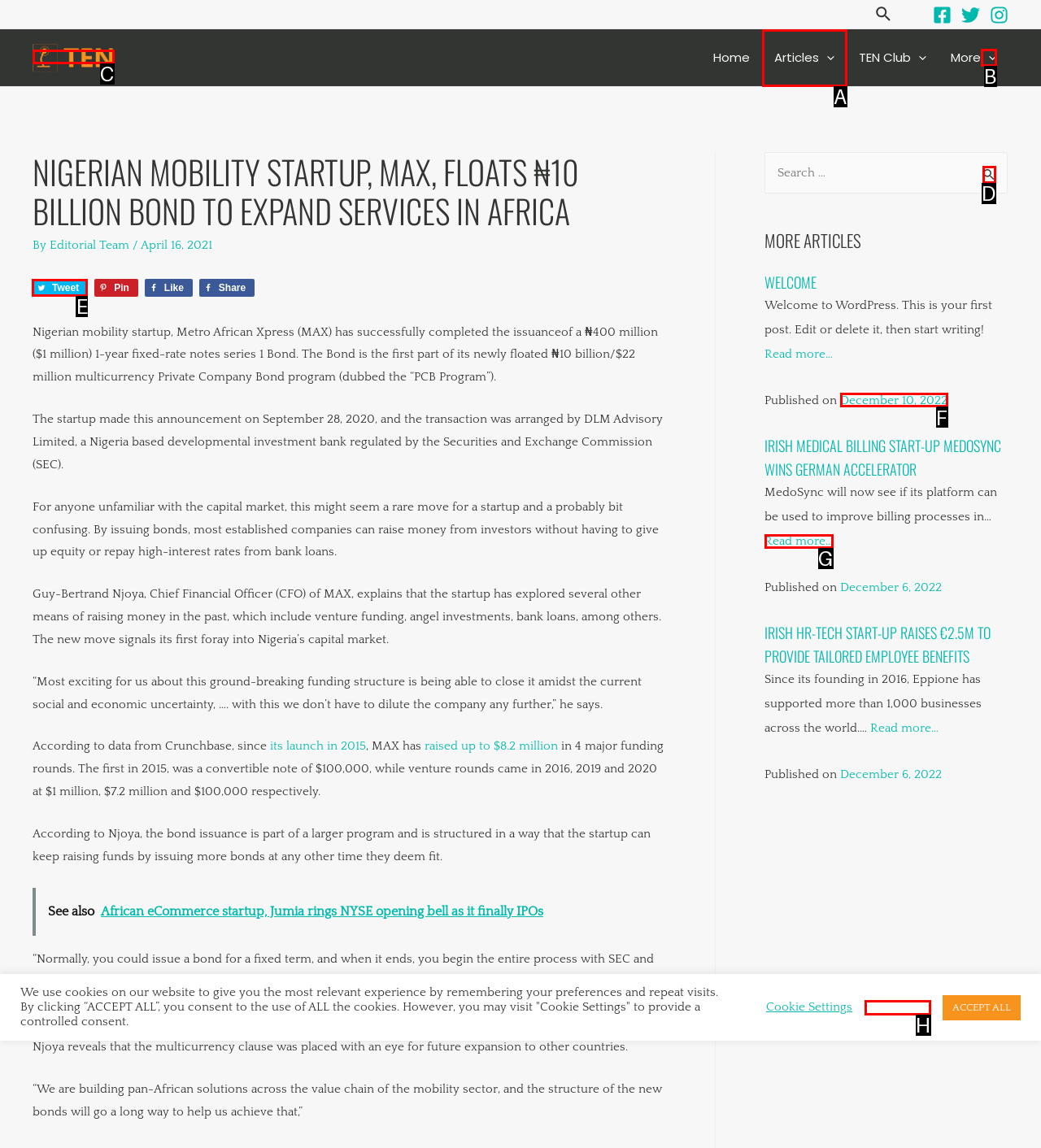Which option should I select to accomplish the task: search for something? Respond with the corresponding letter from the given choices.

None